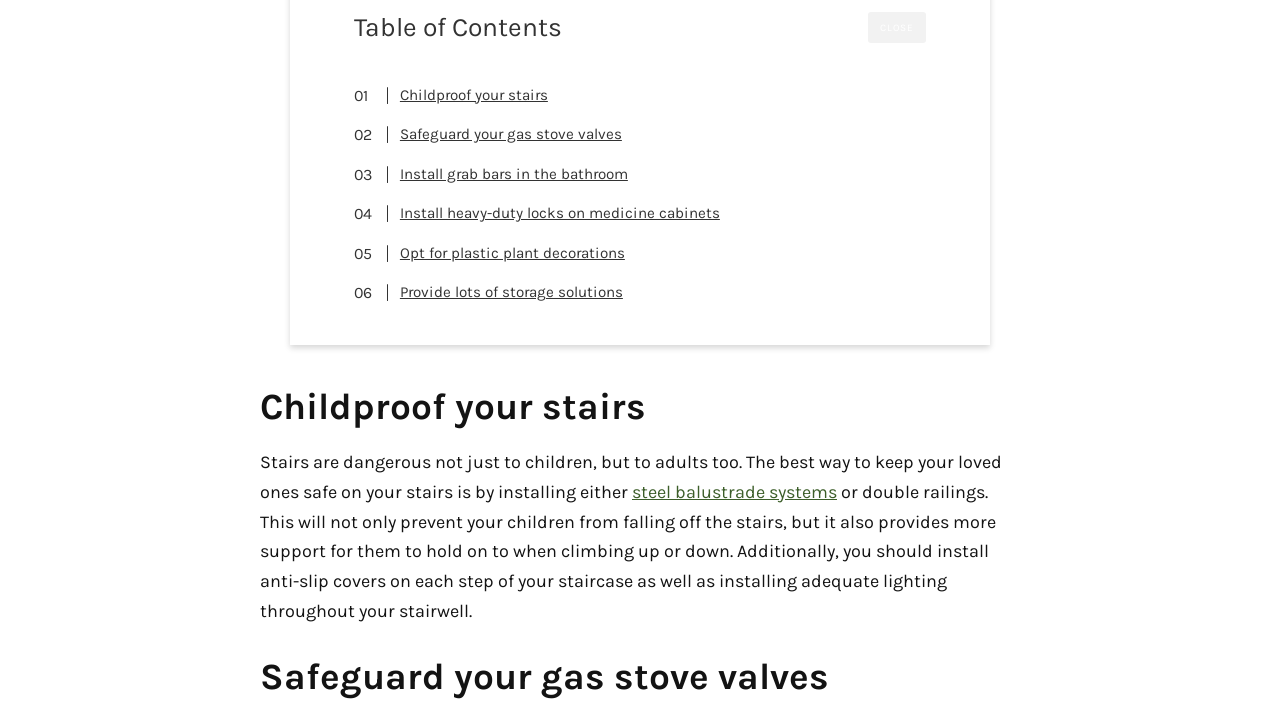Identify the bounding box coordinates of the part that should be clicked to carry out this instruction: "Click the 'CLOSE' button".

[0.678, 0.017, 0.723, 0.061]